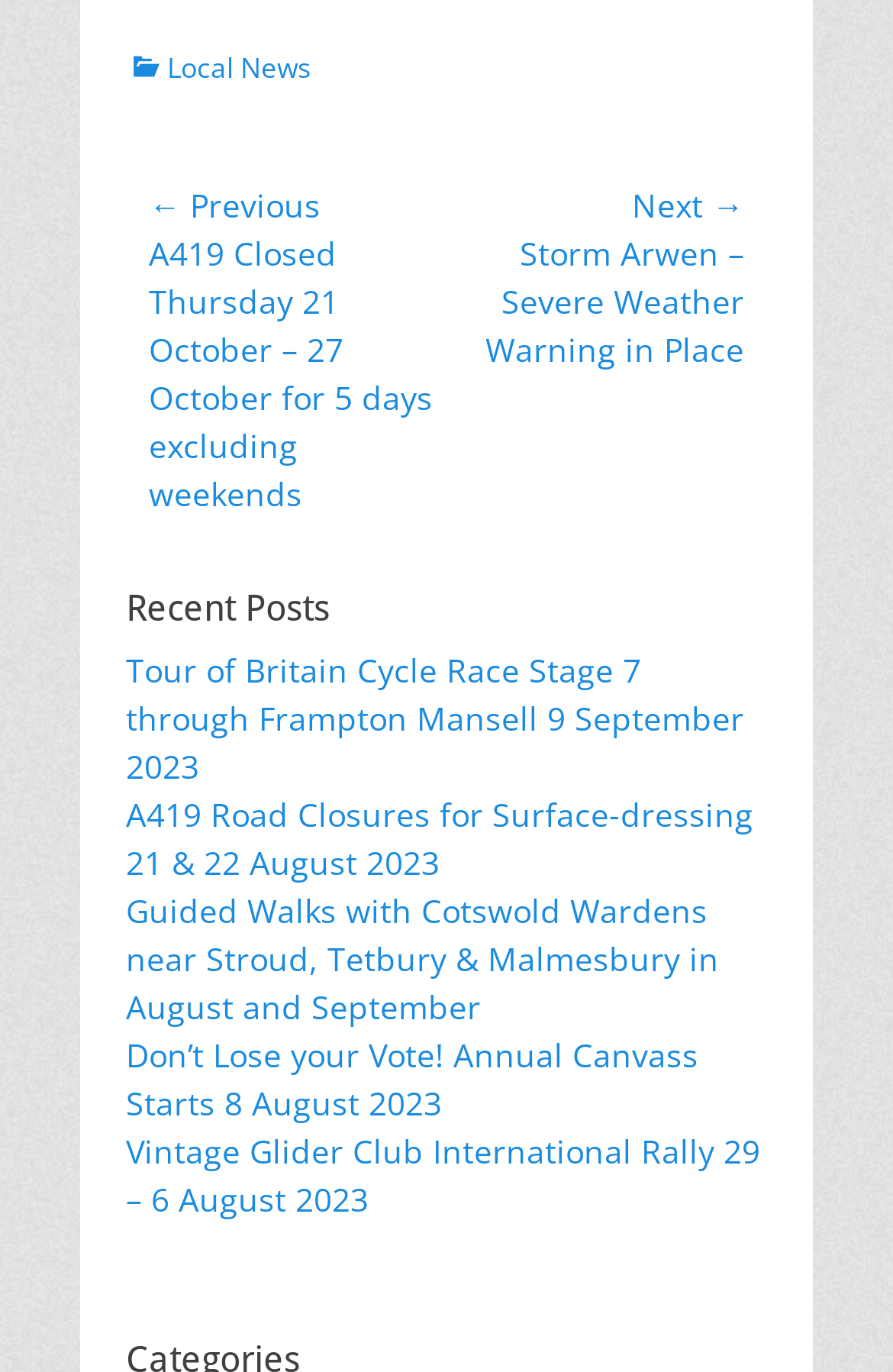Please mark the bounding box coordinates of the area that should be clicked to carry out the instruction: "Browse local news".

[0.141, 0.035, 0.349, 0.064]